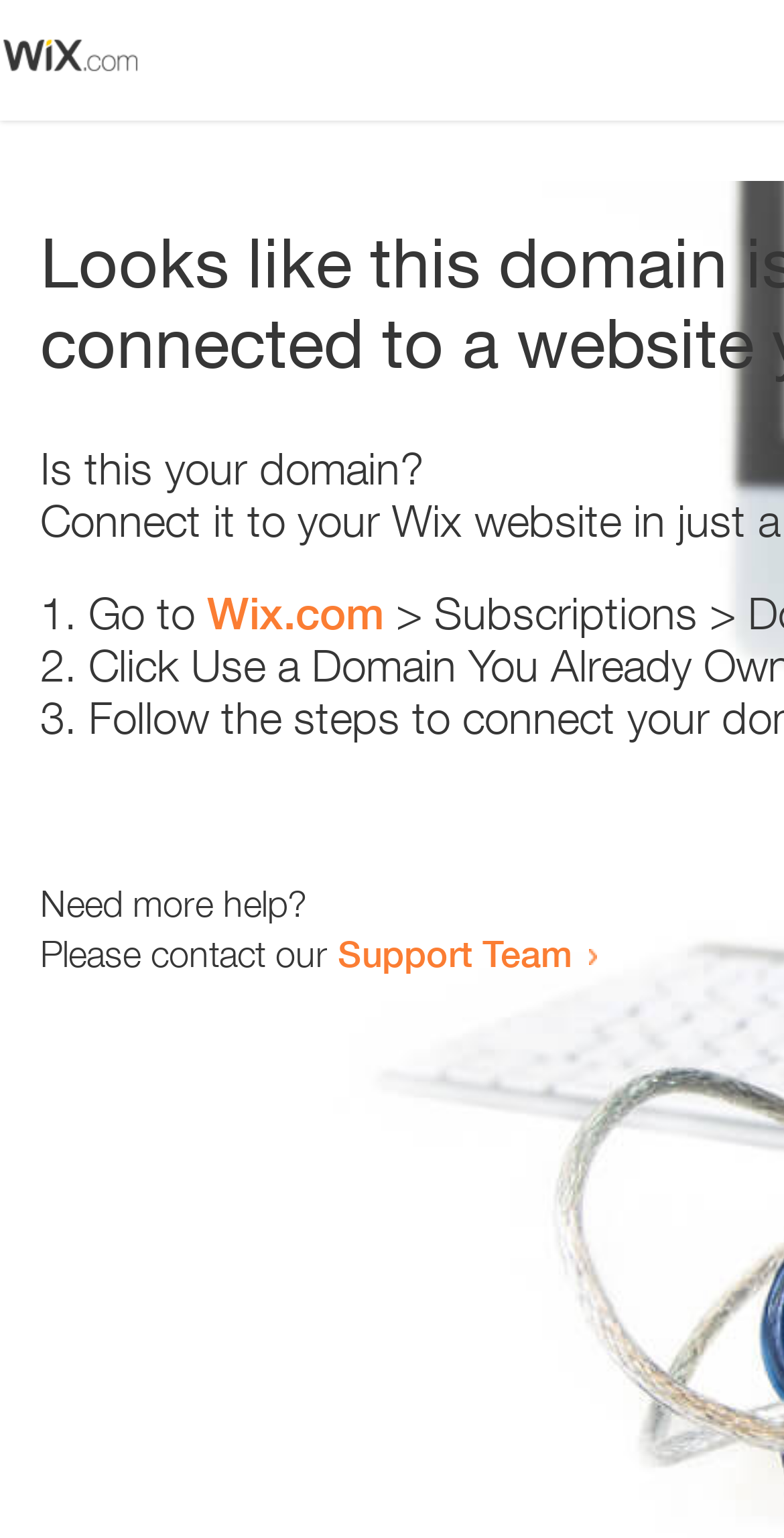What is the URL to resolve the error?
Give a detailed explanation using the information visible in the image.

The webpage provides a link to 'Wix.com' as part of the first step to resolve the error. This suggests that the user needs to visit the Wix.com website to resolve the issue.